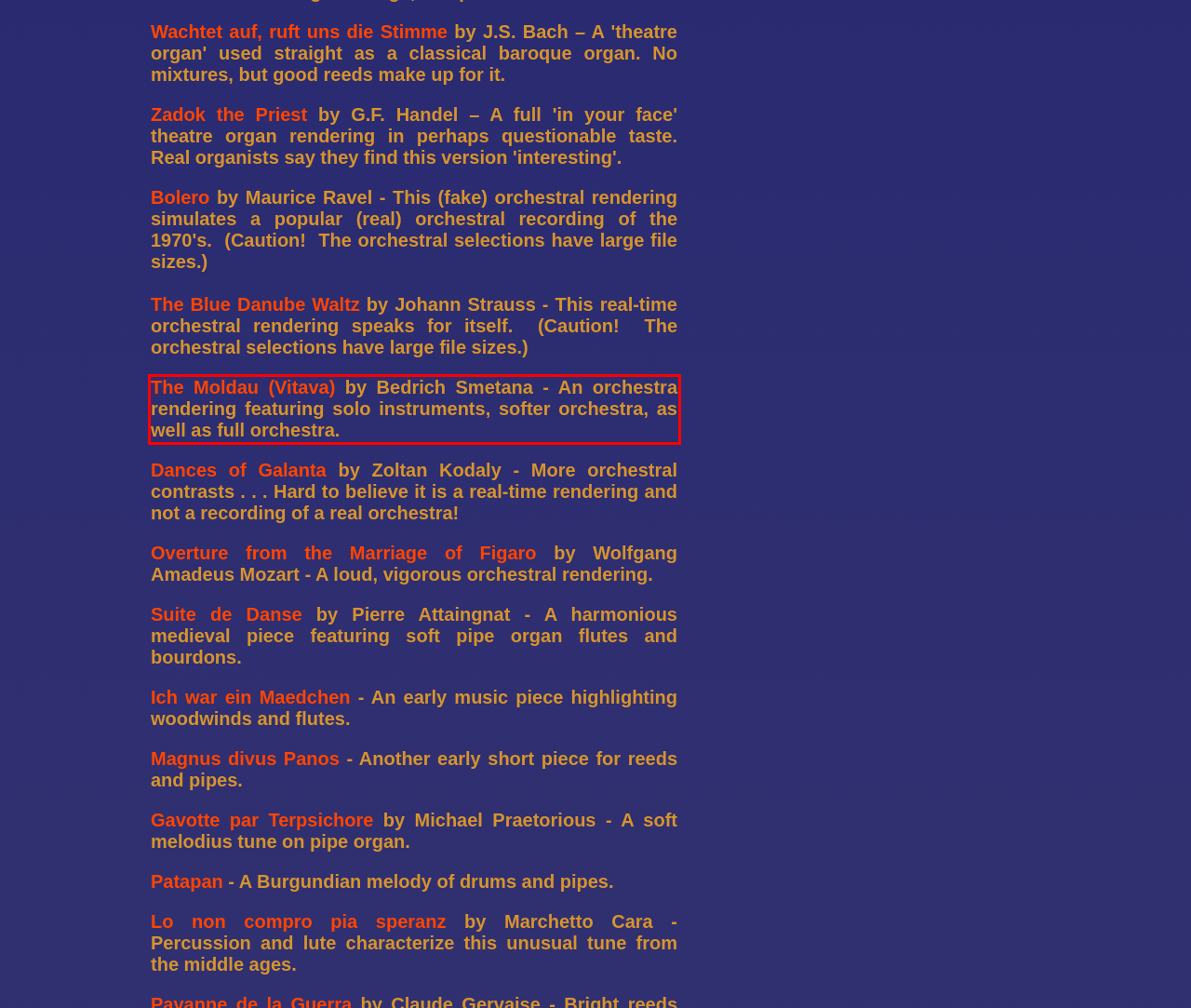Please examine the screenshot of the webpage and read the text present within the red rectangle bounding box.

The Moldau (Vitava) by Bedrich Smetana - An orchestra rendering featuring solo instruments, softer orchestra, as well as full orchestra.